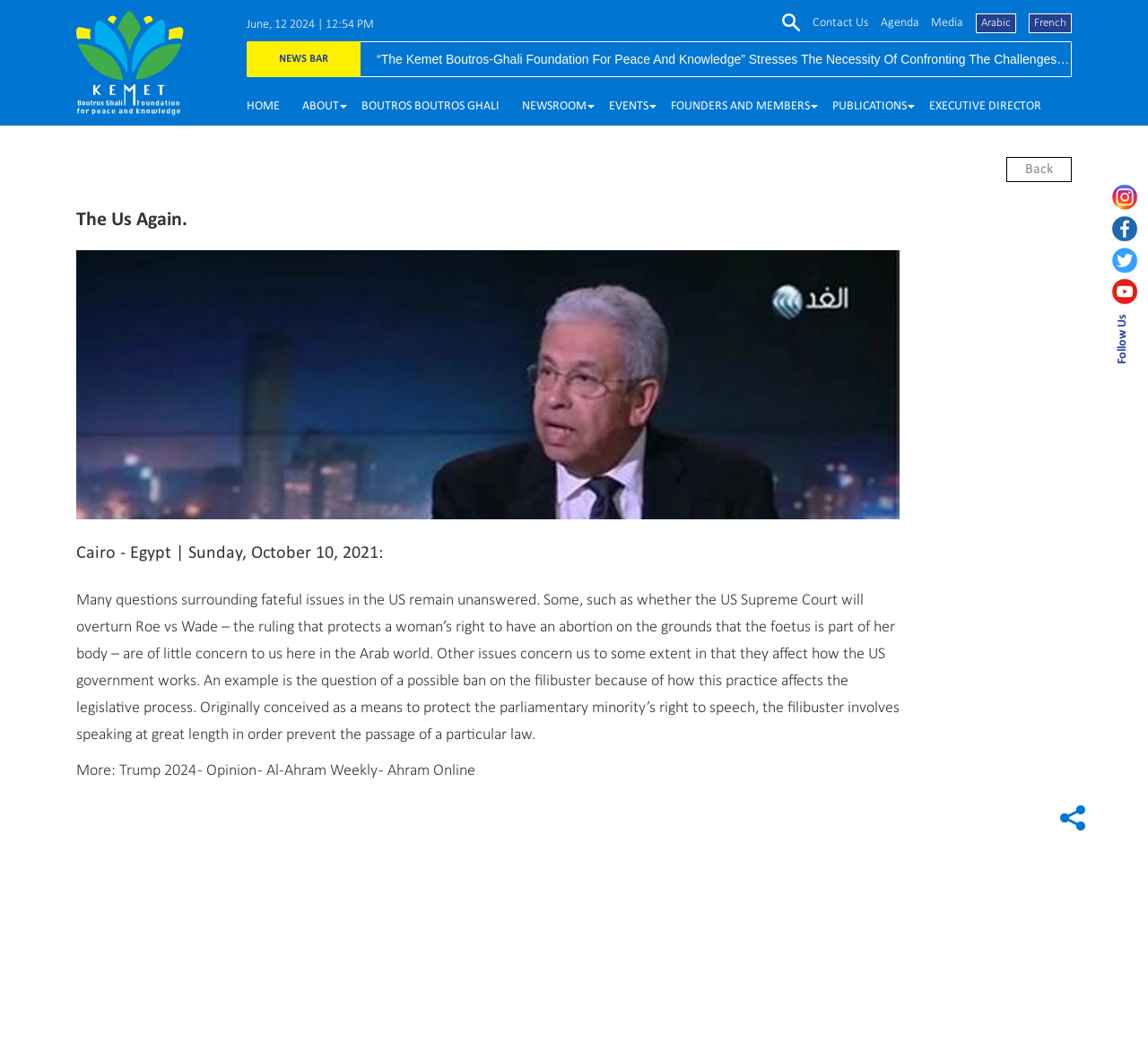Describe in detail what you see on the webpage.

The webpage appears to be the homepage of the Kemet Boutros Ghali Foundation, a foundation focused on peace and knowledge. At the top left corner, there is a Kemet logo, accompanied by a date and time display showing "June, 12 2024 | 12:54 PM". To the right of the logo, there are several navigation links, including "Contact Us", "Agenda", "Media", and language options for Arabic and French.

Below the navigation links, there is a prominent heading "The Us Again." followed by a news article with a title that discusses the necessity of confronting challenges in Africa and moving towards progress and prosperity. The article is accompanied by a "NEWS BAR" label.

The main navigation menu is located below the news article, with links to "HOME", "ABOUT", "BOUTROS BOUTROS GHALI", "NEWSROOM", "EVENTS", "FOUNDERS AND MEMBERS", "PUBLICATIONS", and "EXECUTIVE DIRECTOR". Some of these links have dropdown menus.

At the bottom right corner of the page, there are social media links to Instagram, Facebook, Twitter, and YouTube, accompanied by a "Follow Us" label. There is also a "Back" link located above the social media links.

The page also features a long article discussing various issues in the US, including the Supreme Court's ruling on Roe vs Wade and the filibuster practice in the legislative process. The article is followed by a "More" link to an opinion piece on Trump 2024 from Al-Ahram Weekly - Ahram Online.